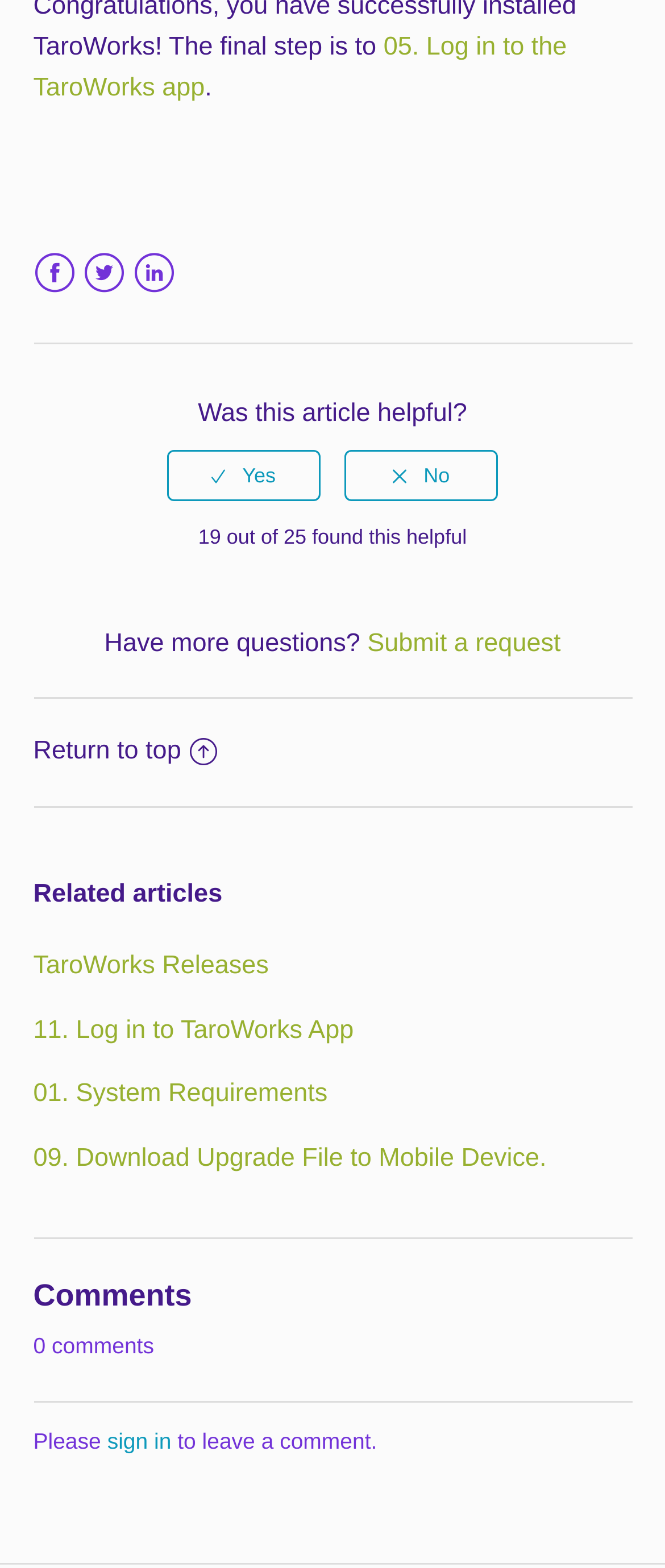Please identify the bounding box coordinates of where to click in order to follow the instruction: "Submit a request".

[0.552, 0.401, 0.843, 0.419]